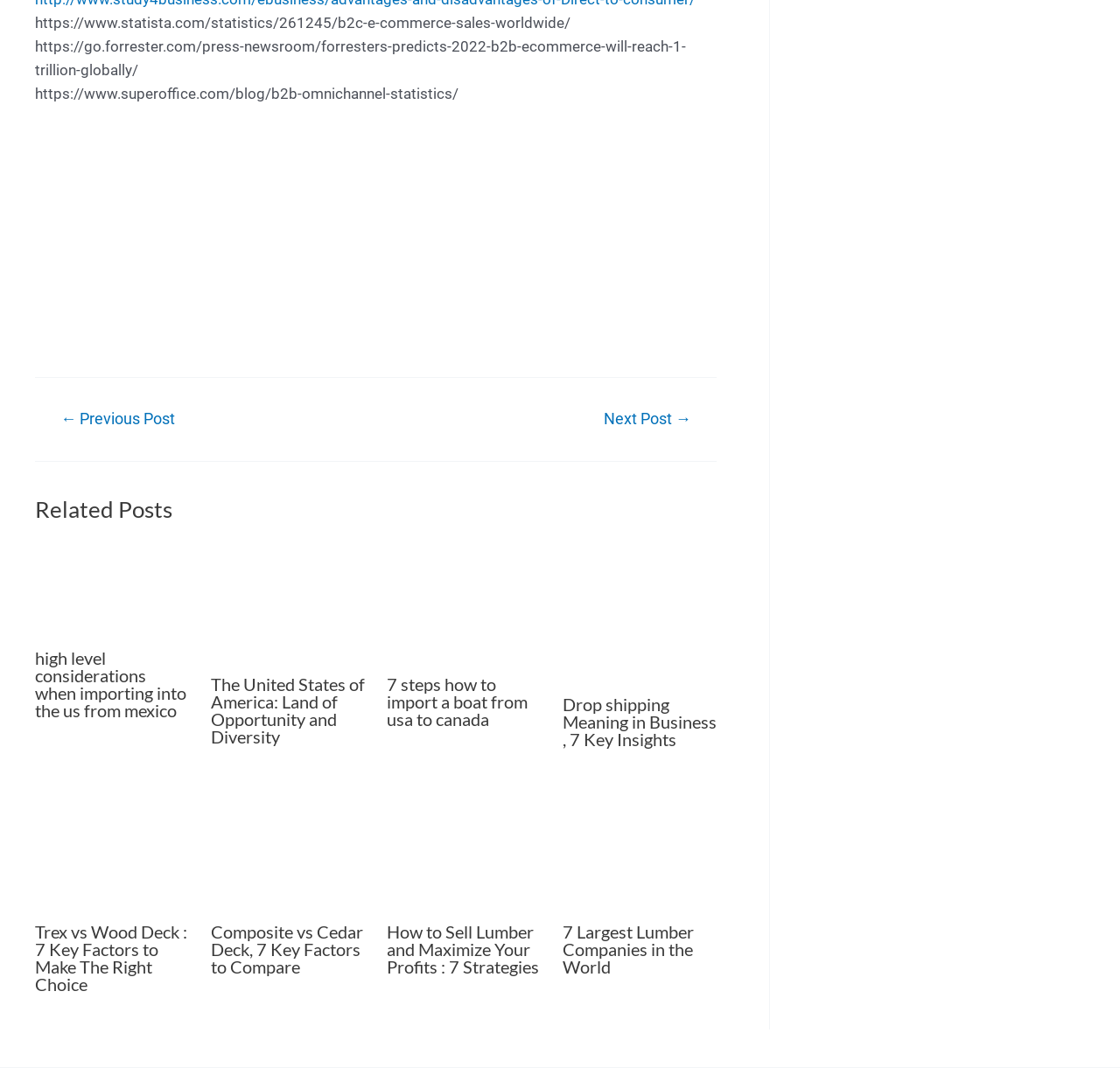Use a single word or phrase to answer the question:
What is the topic of the first related post?

Importing Into The Us From Mexico